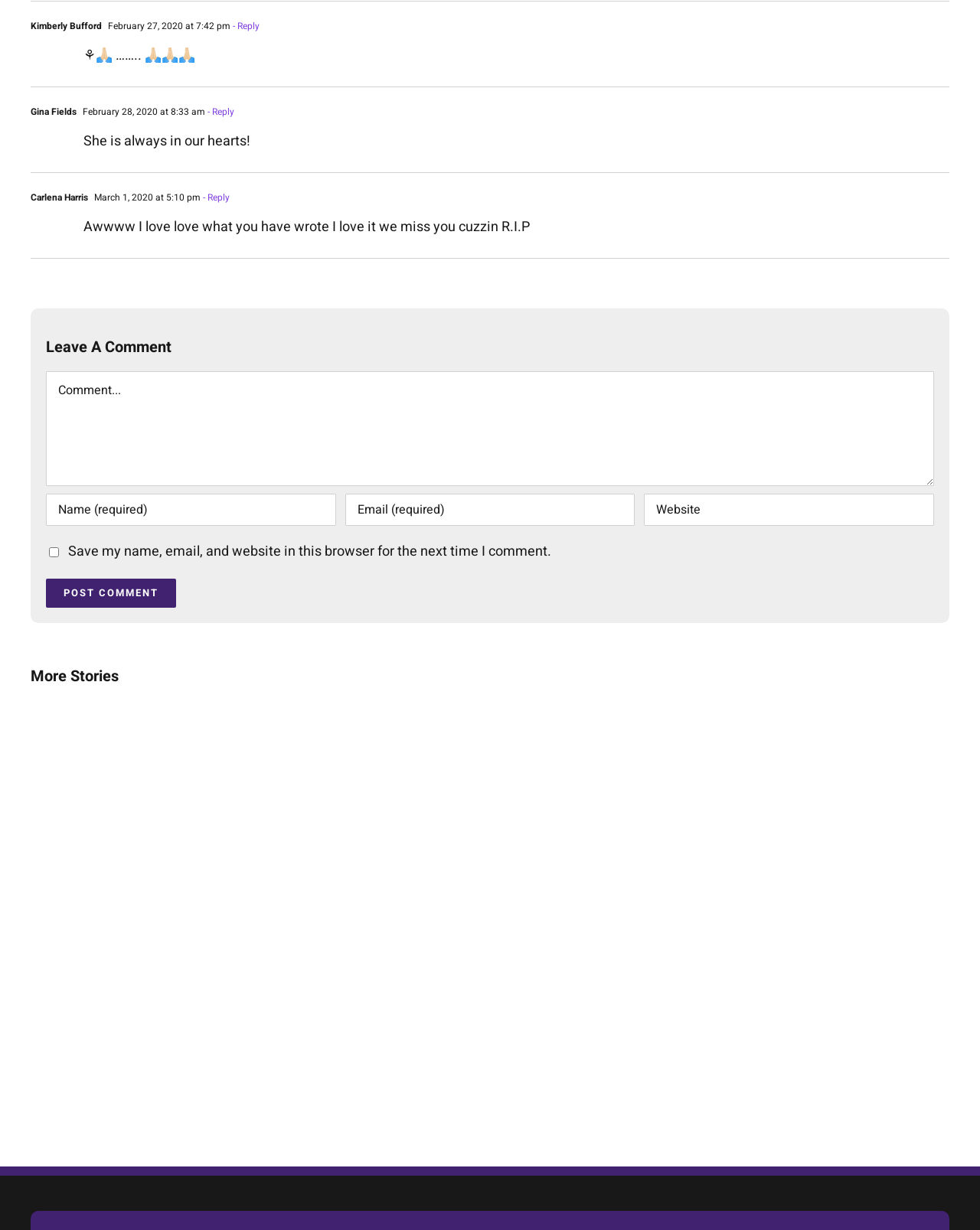Find the bounding box coordinates of the clickable element required to execute the following instruction: "View Heath Purpura's stories". Provide the coordinates as four float numbers between 0 and 1, i.e., [left, top, right, bottom].

[0.031, 0.575, 0.23, 0.733]